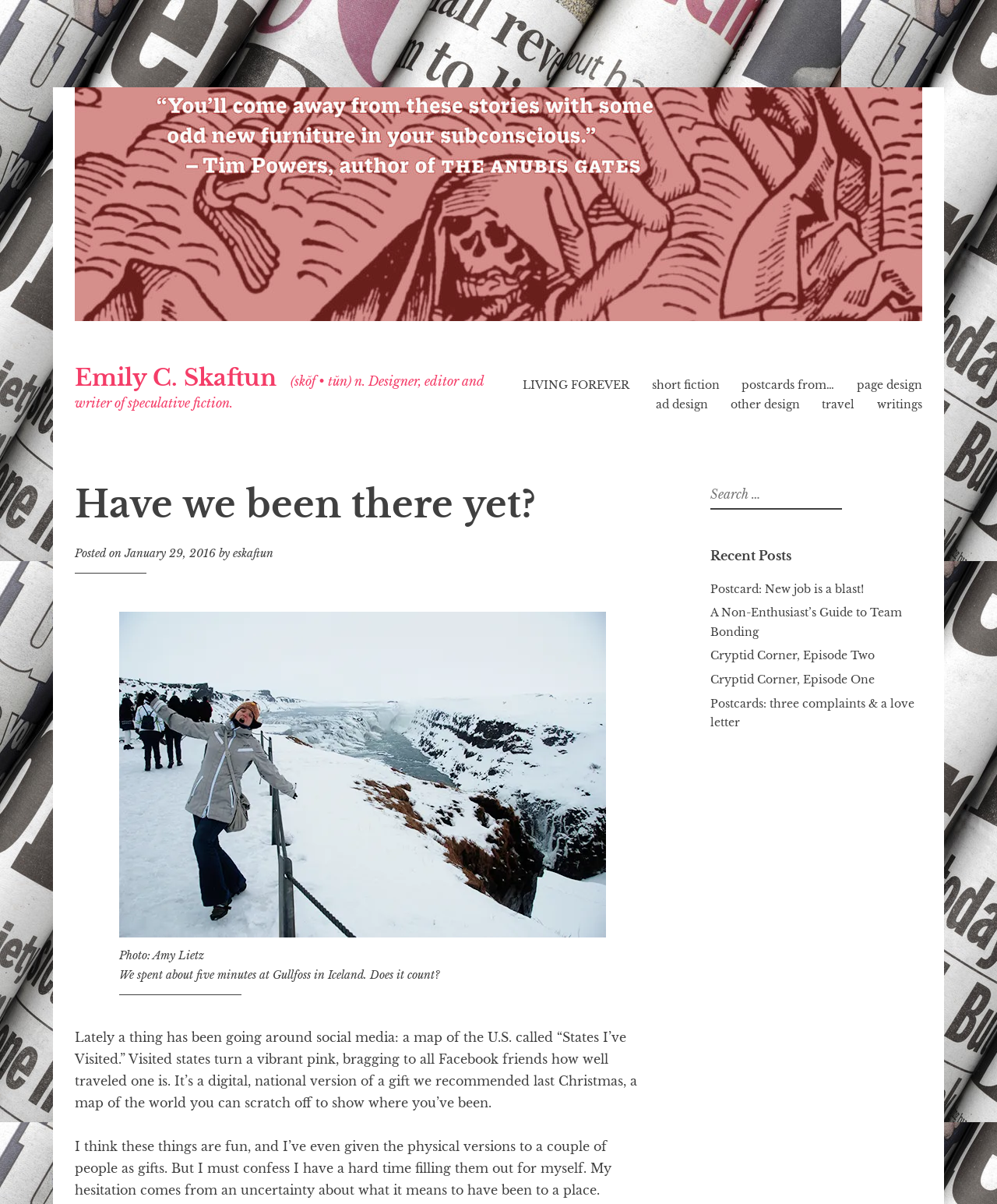Highlight the bounding box of the UI element that corresponds to this description: "postcards from…".

[0.744, 0.314, 0.837, 0.326]